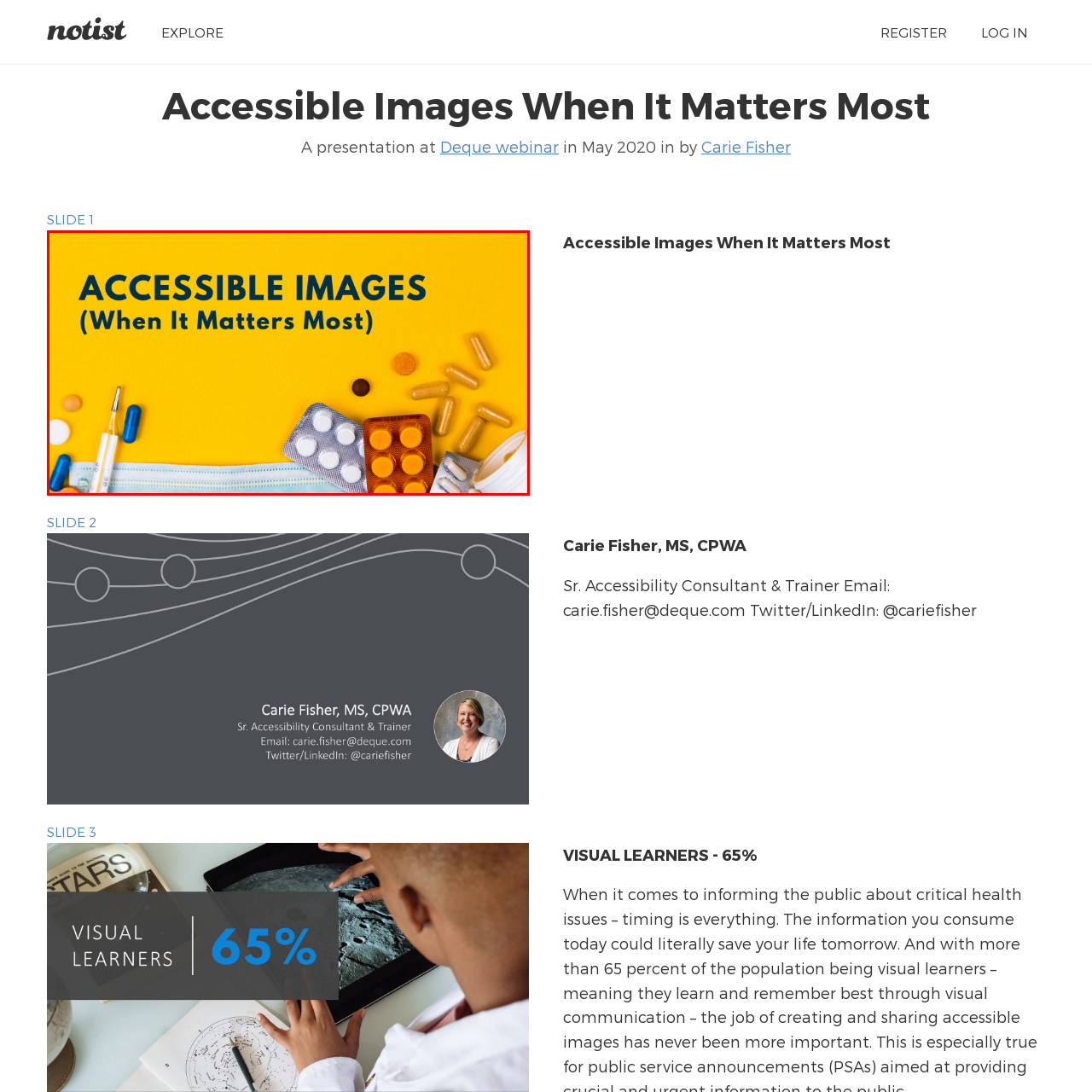Generate a meticulous caption for the image that is highlighted by the red boundary line.

The image features a vibrant yellow background with the bold text "ACCESSIBLE IMAGES (When It Matters Most)" prominently displayed at the top. Below the text, there is an assortment of items, including various pills and capsules in different colors and shapes, a syringe, and healthcare-related materials like a face mask. The layout conveys an emphasis on health and accessibility, suggesting a theme related to informative presentations on accessibility in visual media. This composition is likely part of a webinar or educational series designed to raise awareness about the importance of making images accessible to all audiences.